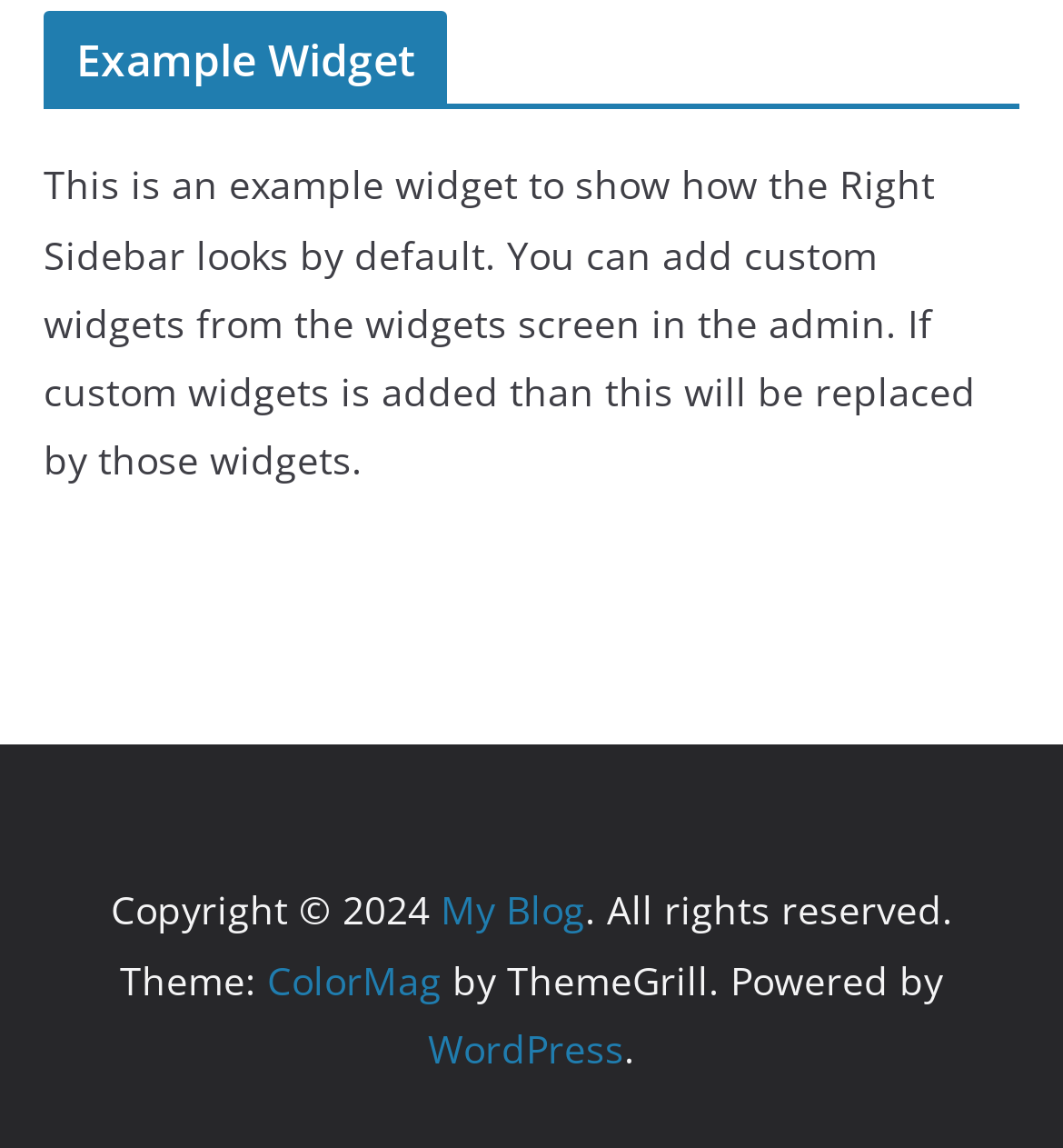What is the name of the theme used by this website?
Based on the screenshot, give a detailed explanation to answer the question.

The theme used by this website is ColorMag, which is mentioned in the static text 'Theme: ColorMag' located at the bottom of the webpage.